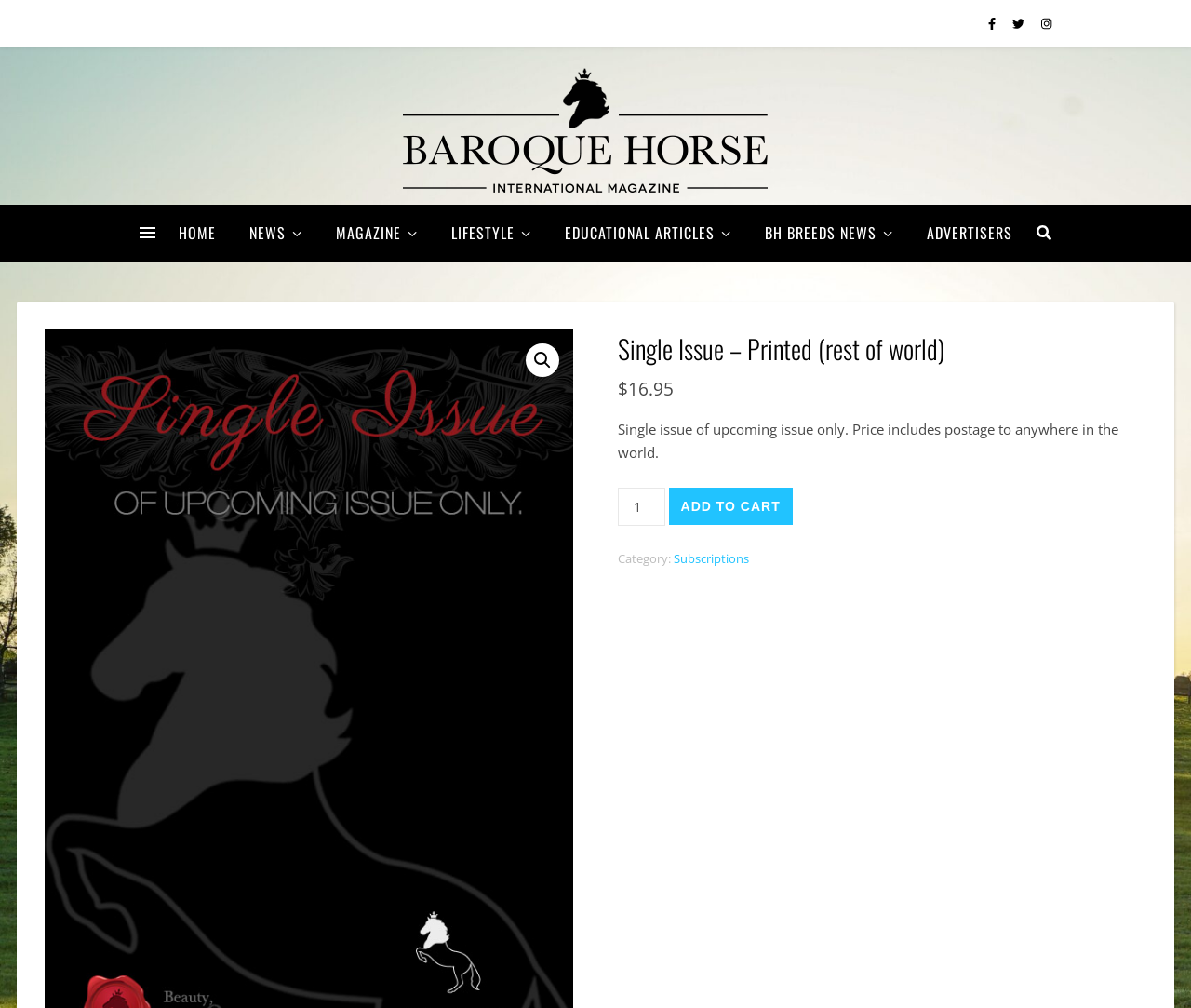Determine the bounding box coordinates of the region that needs to be clicked to achieve the task: "click the home button".

[0.15, 0.203, 0.194, 0.259]